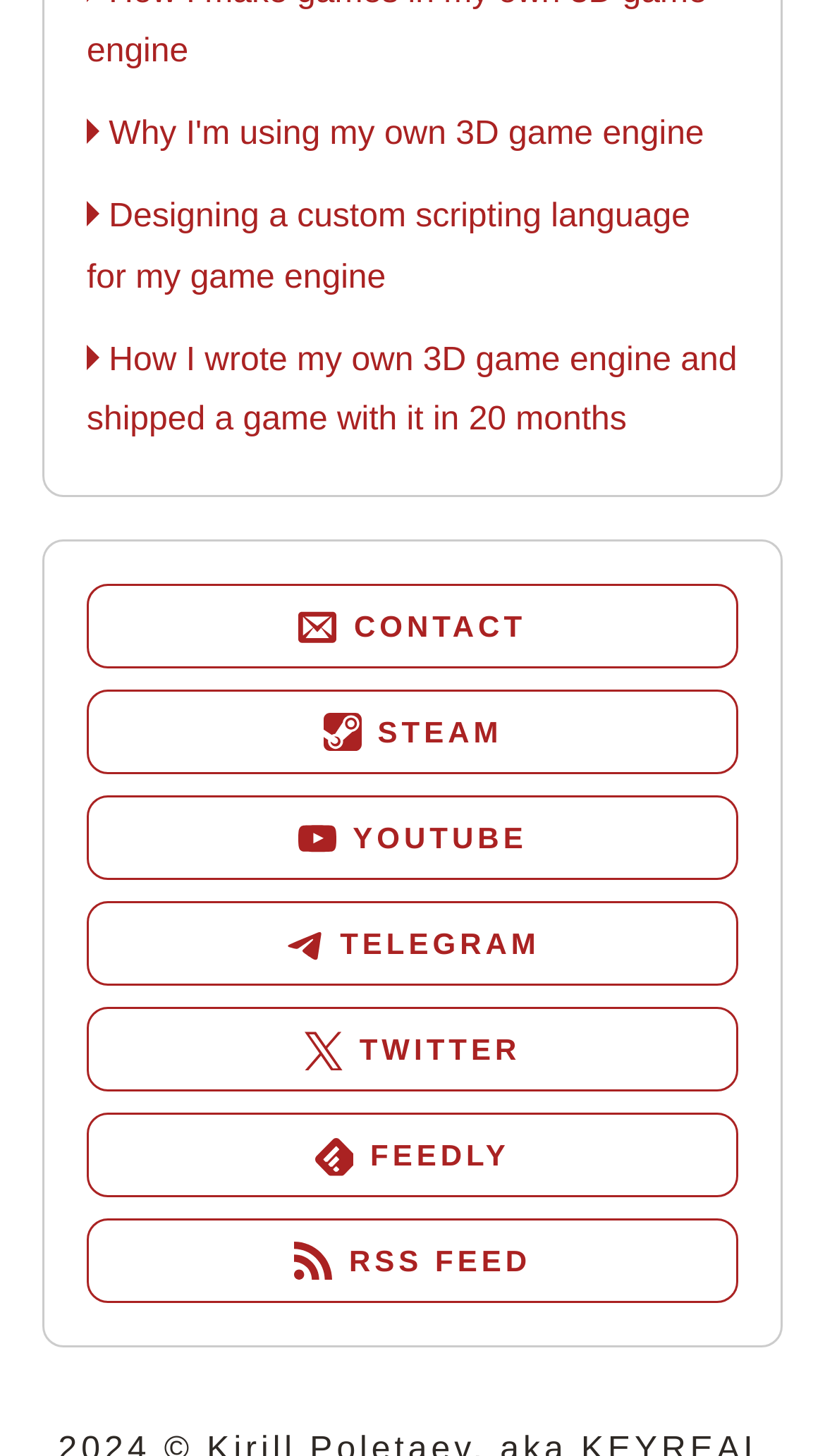Please indicate the bounding box coordinates of the element's region to be clicked to achieve the instruction: "Go to the STEAM page". Provide the coordinates as four float numbers between 0 and 1, i.e., [left, top, right, bottom].

[0.105, 0.474, 0.895, 0.532]